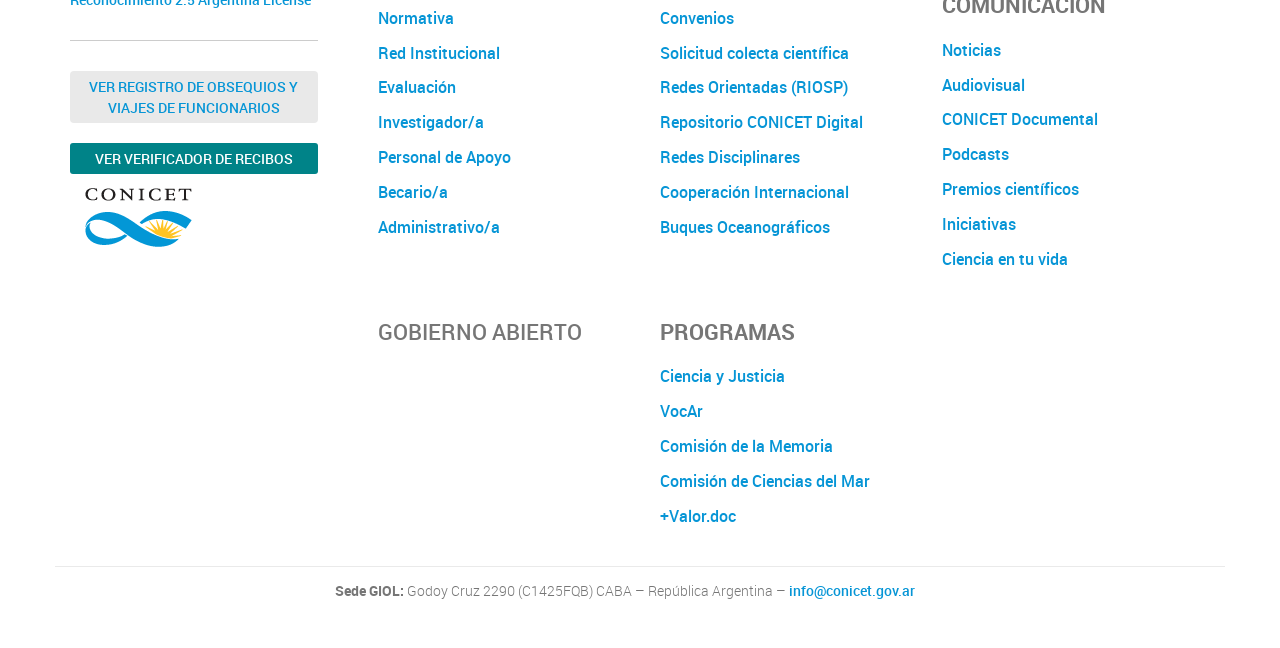What is the purpose of the 'VER REGISTRO DE OBSEQUIOS Y VIAJES DE FUNCIONARIOS' link?
Refer to the image and give a detailed response to the question.

The purpose of the link can be inferred from its text content, which suggests that it leads to a page where users can view a registry of gifts and trips made by officials.